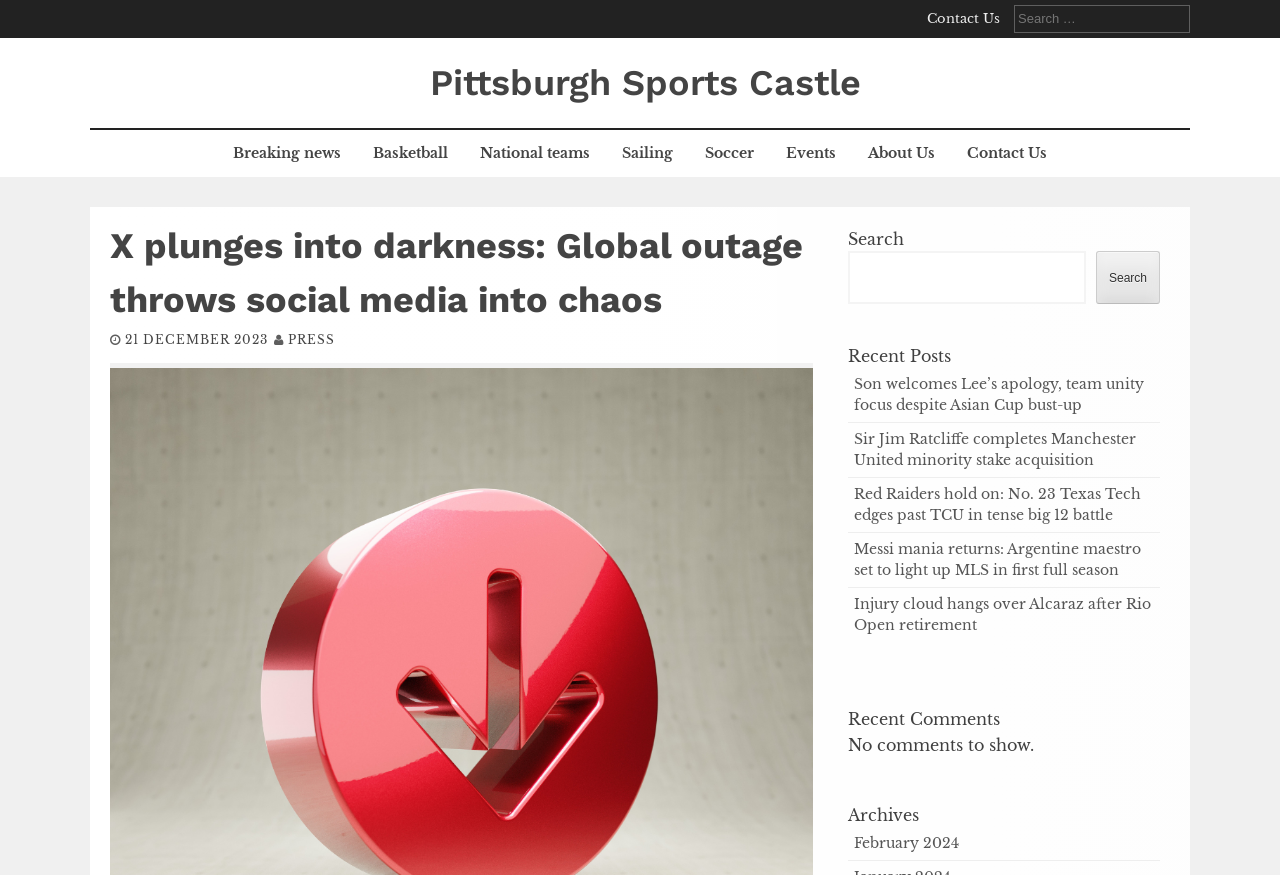What is the category of the link 'Soccer'?
Please give a detailed answer to the question using the information shown in the image.

I looked at the link element with the text 'Soccer' and found that it is located next to the link element with the text 'National teams', indicating that 'Soccer' is a category under 'National teams'.